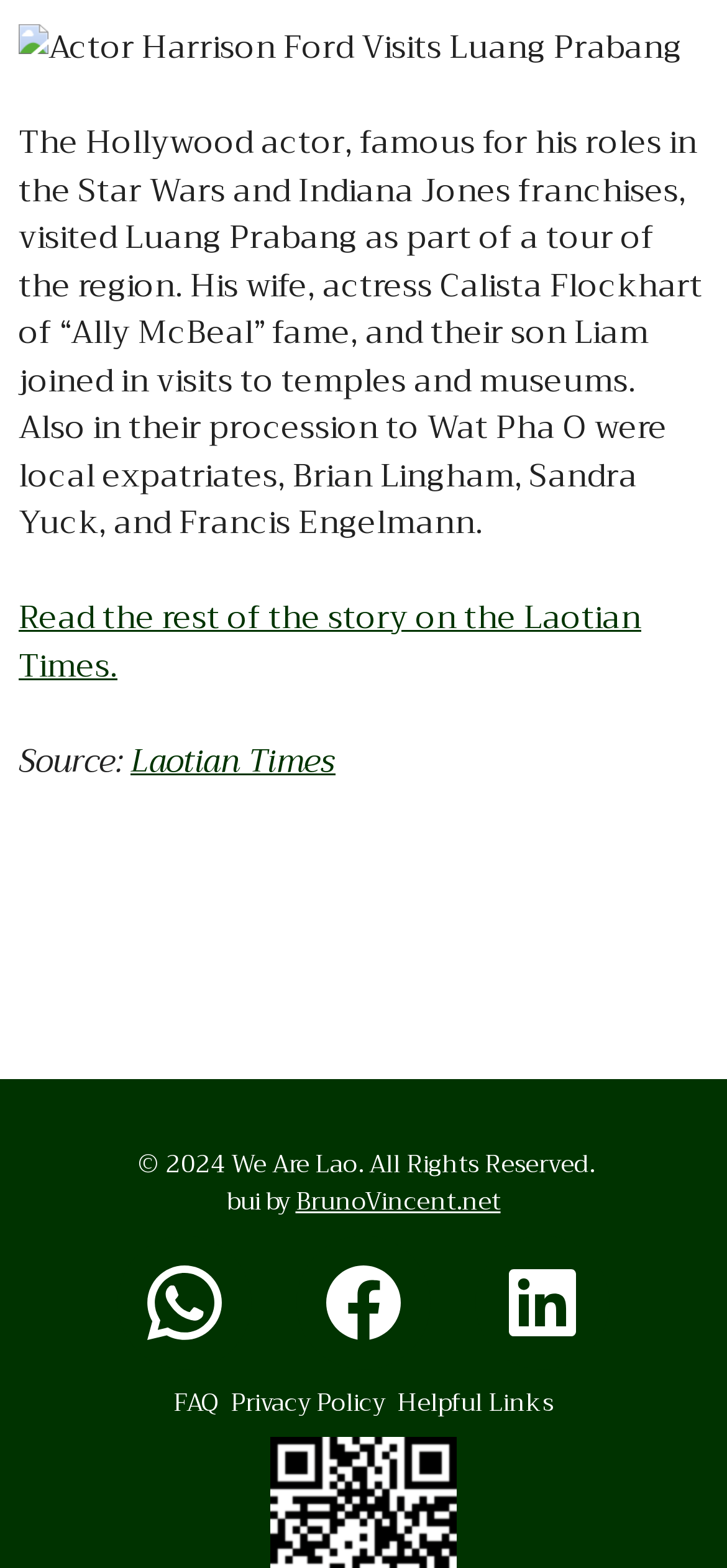Who visited Luang Prabang?
Please provide a comprehensive answer based on the contents of the image.

According to the text, 'The Hollywood actor, famous for his roles in the Star Wars and Indiana Jones franchises, visited Luang Prabang as part of a tour of the region.' This indicates that Harrison Ford, a famous actor, visited Luang Prabang.